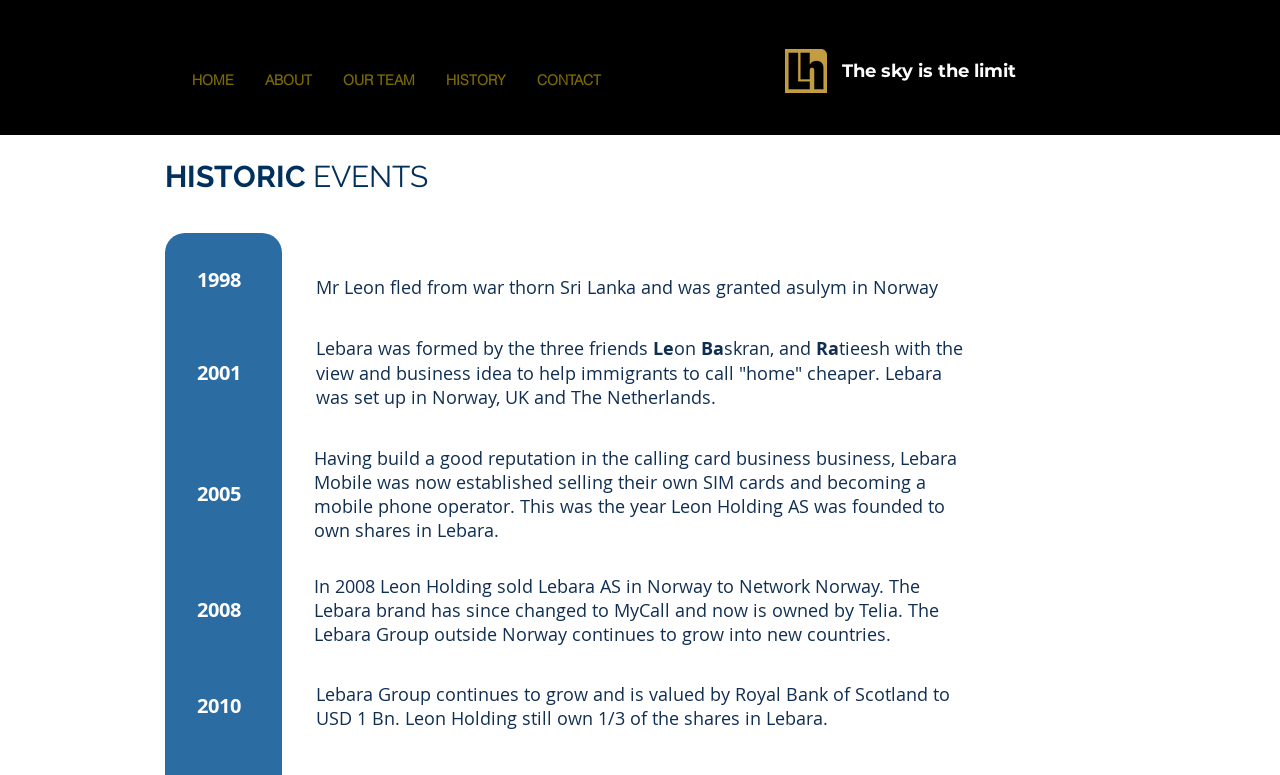Please answer the following question using a single word or phrase: 
In which year was Lebara formed?

1998